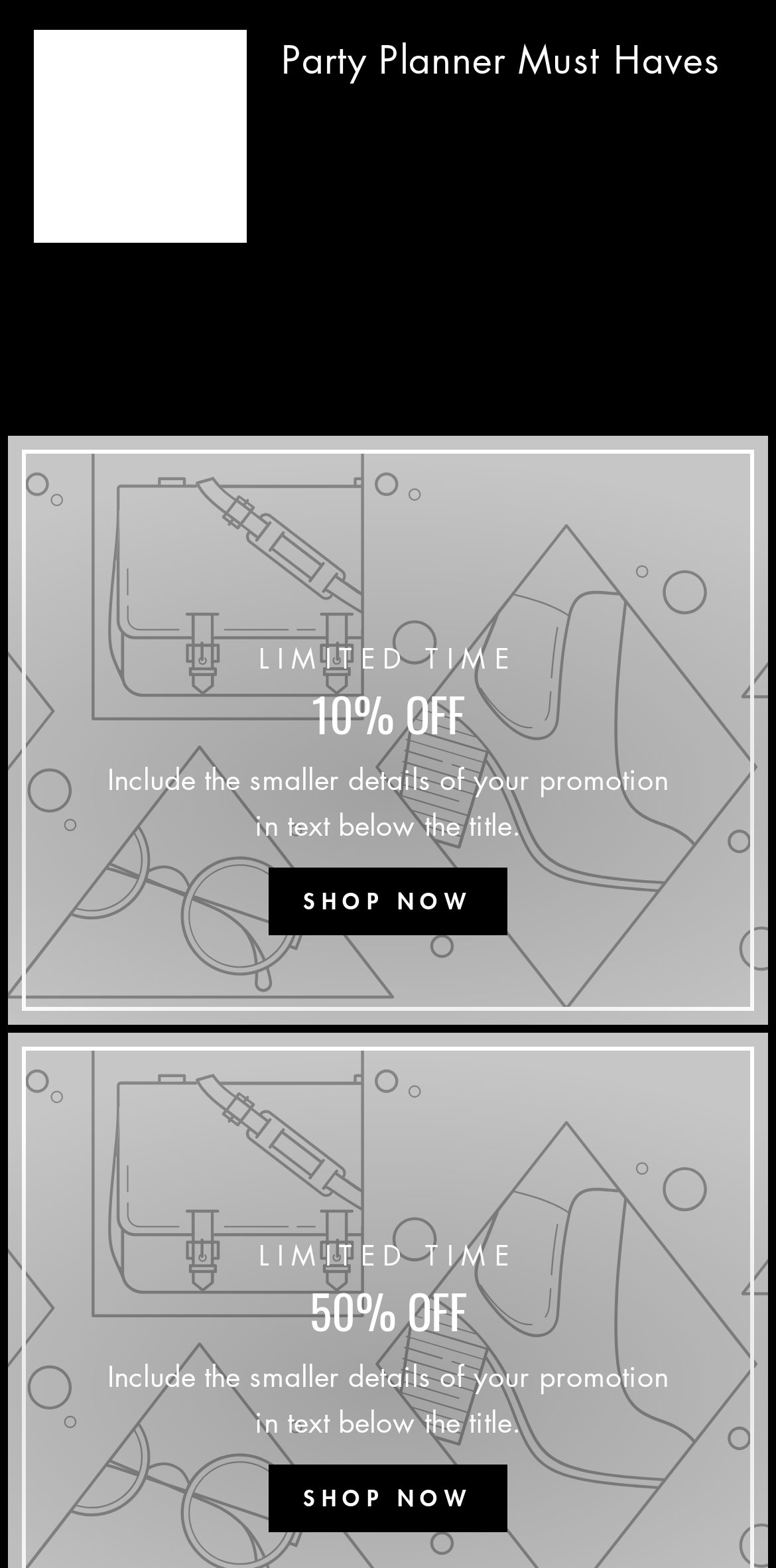How many 'SHOP NOW' links are there?
Respond to the question with a single word or phrase according to the image.

2